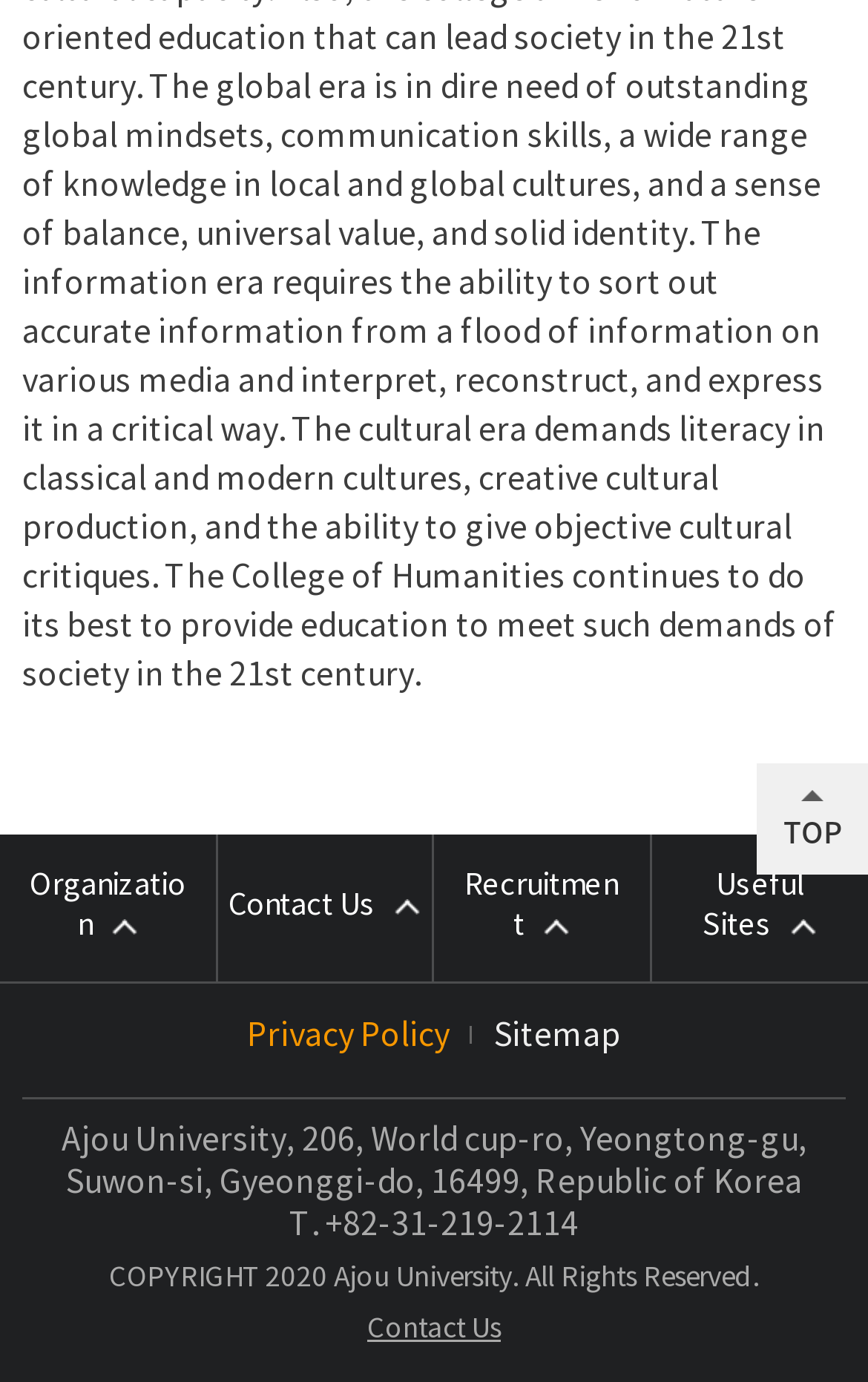What is the purpose of the 'TOP' link? Using the information from the screenshot, answer with a single word or phrase.

To go to the top of the page